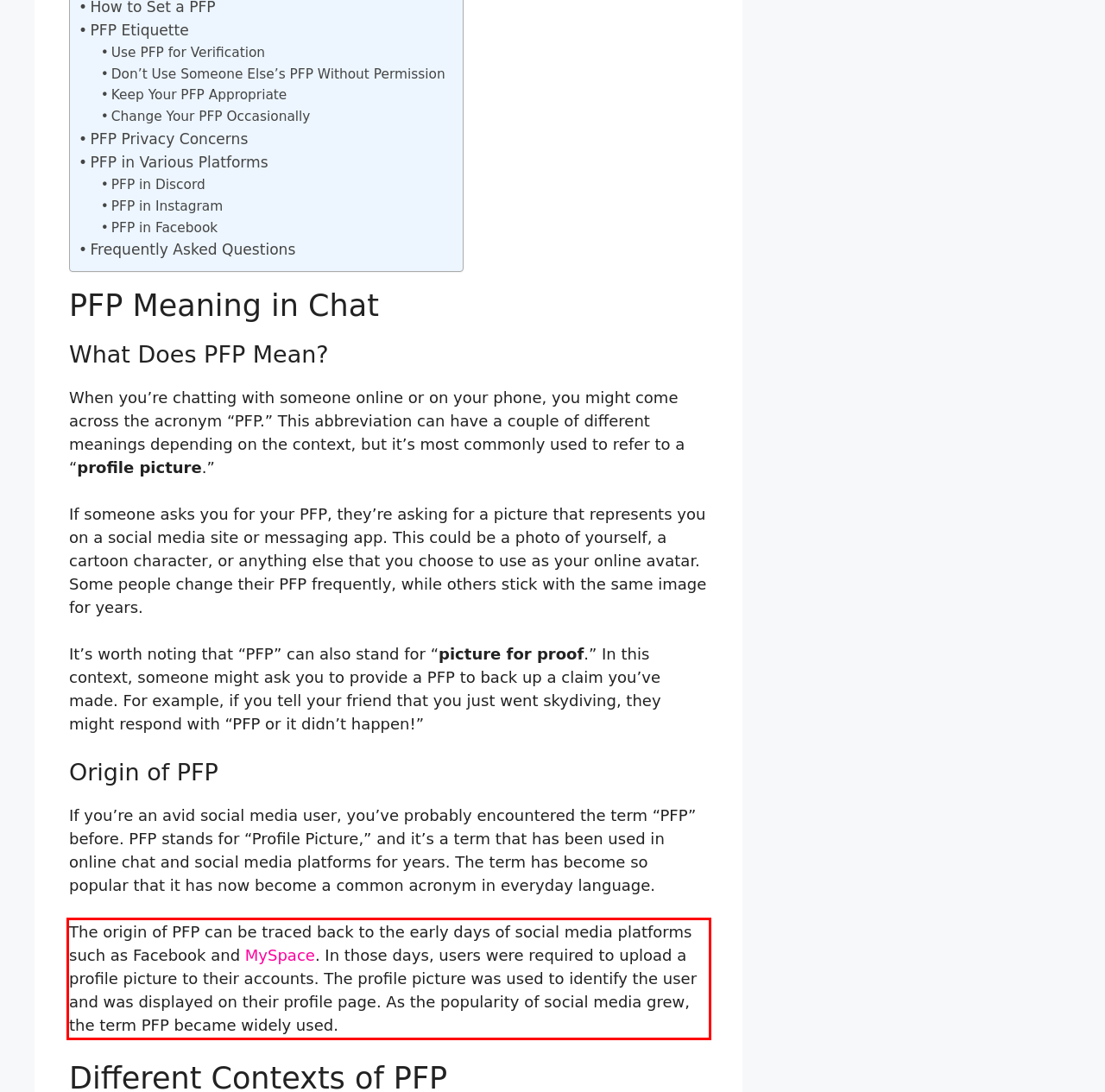Review the webpage screenshot provided, and perform OCR to extract the text from the red bounding box.

The origin of PFP can be traced back to the early days of social media platforms such as Facebook and MySpace. In those days, users were required to upload a profile picture to their accounts. The profile picture was used to identify the user and was displayed on their profile page. As the popularity of social media grew, the term PFP became widely used.